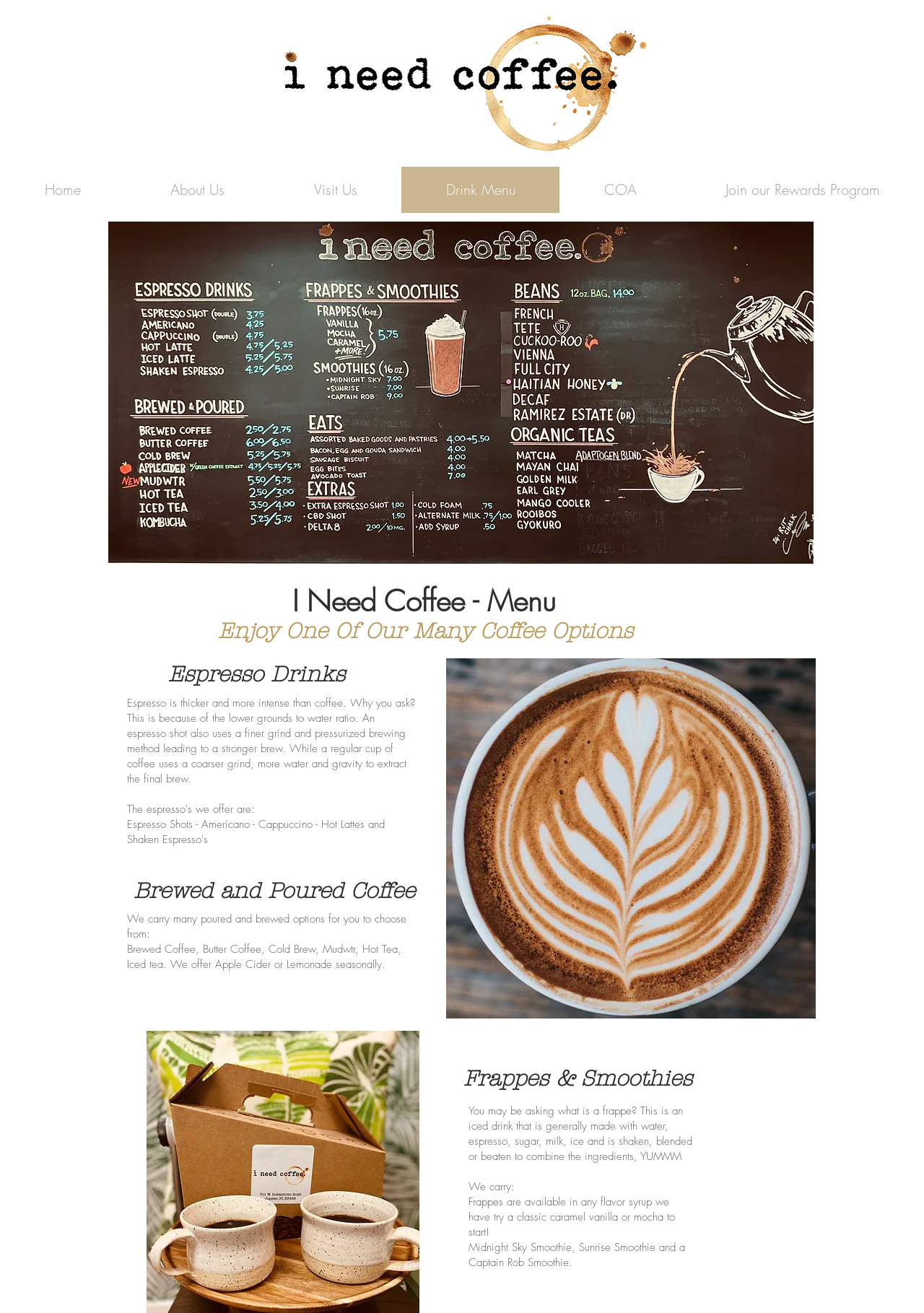What types of coffee drinks are available?
Provide a comprehensive and detailed answer to the question.

The webpage has several headings that indicate the types of coffee drinks available. The headings are 'Espresso Drinks', 'Brewed and Poured Coffee', and 'Frappes & Smoothies'. These headings are followed by descriptions of each type of coffee drink.